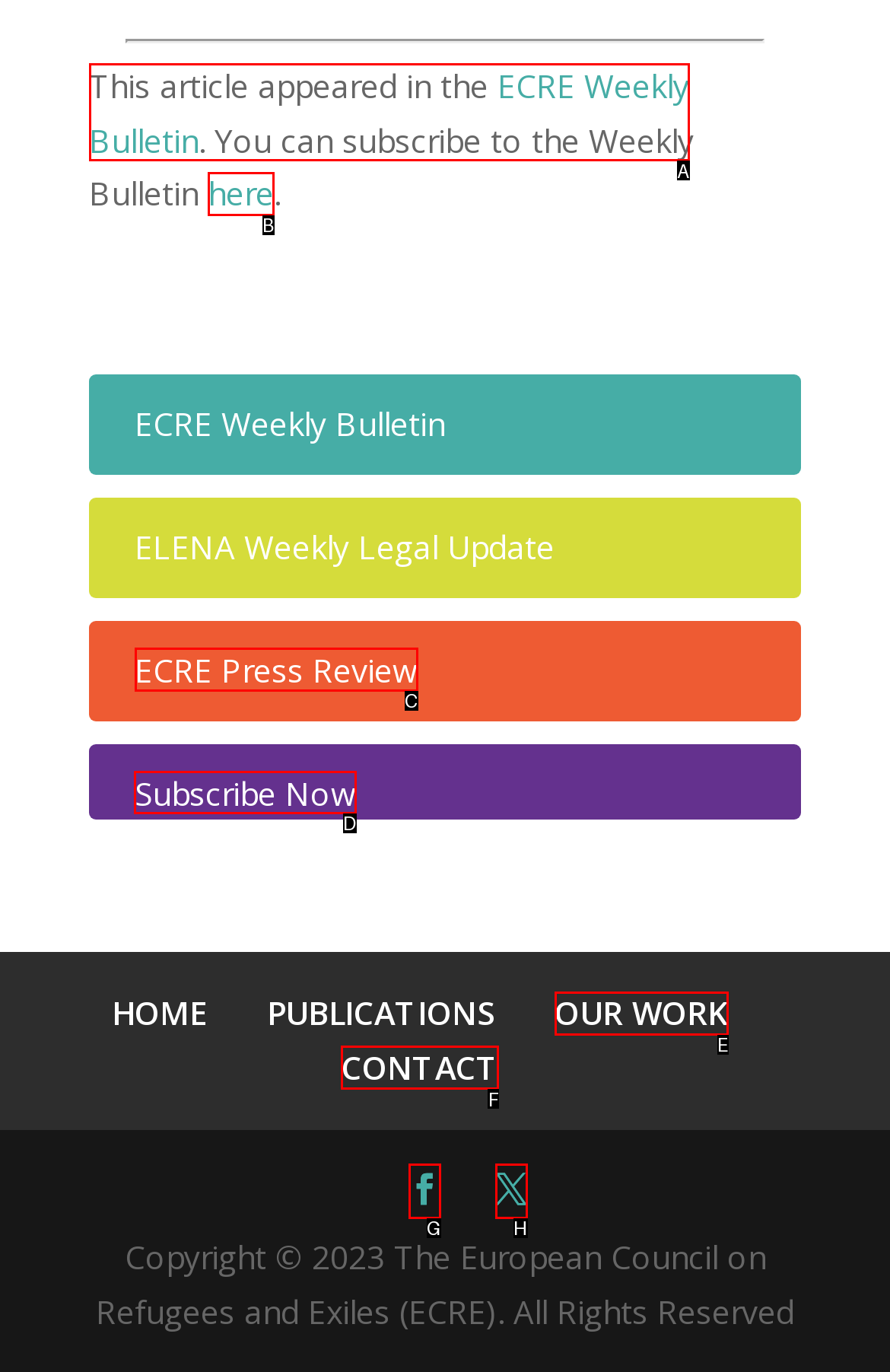Determine the letter of the element you should click to carry out the task: Check return requests
Answer with the letter from the given choices.

None